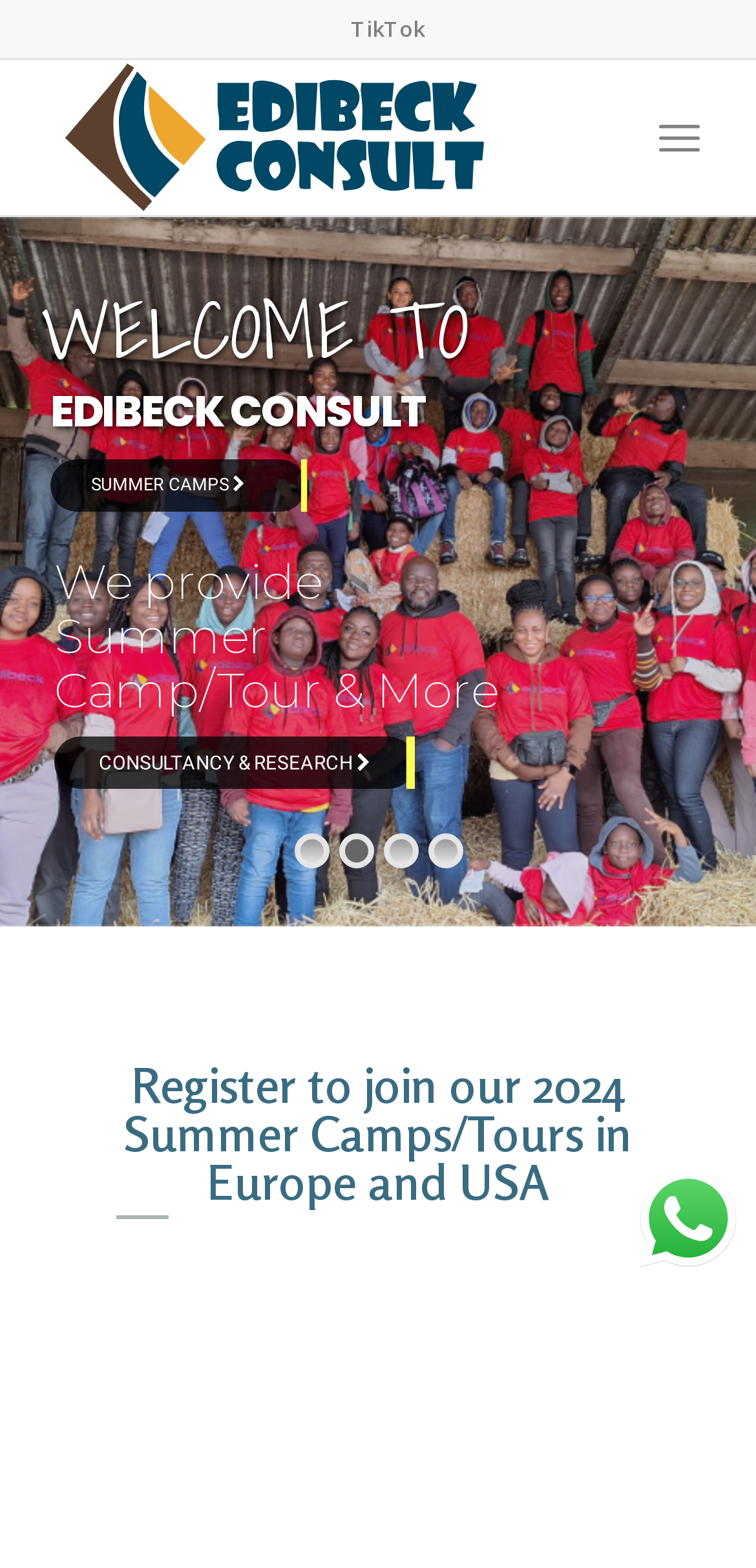Use a single word or phrase to answer the question: What is the main service provided by Edibeck Consult?

Camping & Consult Services